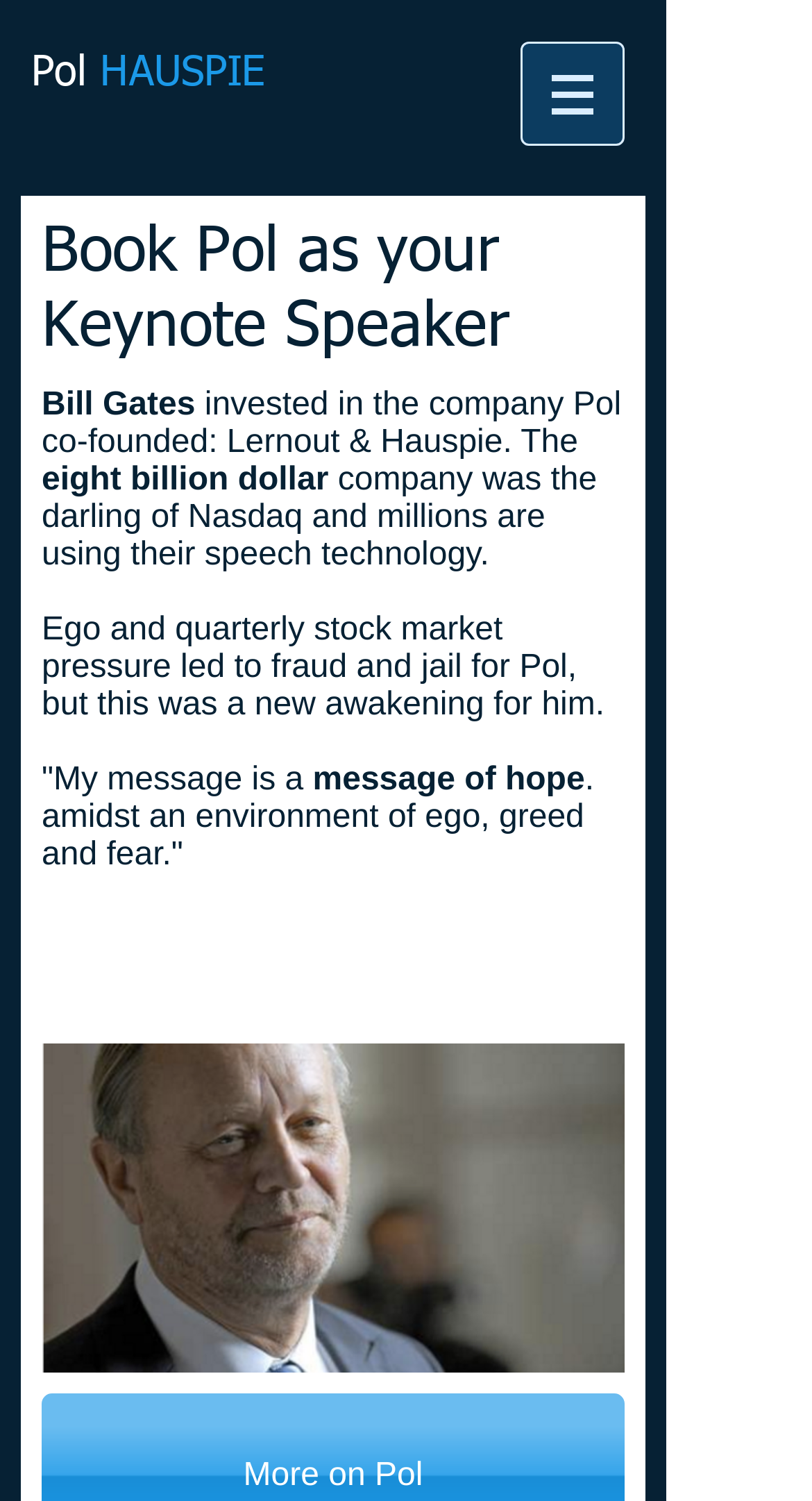Bounding box coordinates should be provided in the format (top-left x, top-left y, bottom-right x, bottom-right y) with all values between 0 and 1. Identify the bounding box for this UI element: Pol​ HAUSPIE

[0.038, 0.035, 0.326, 0.062]